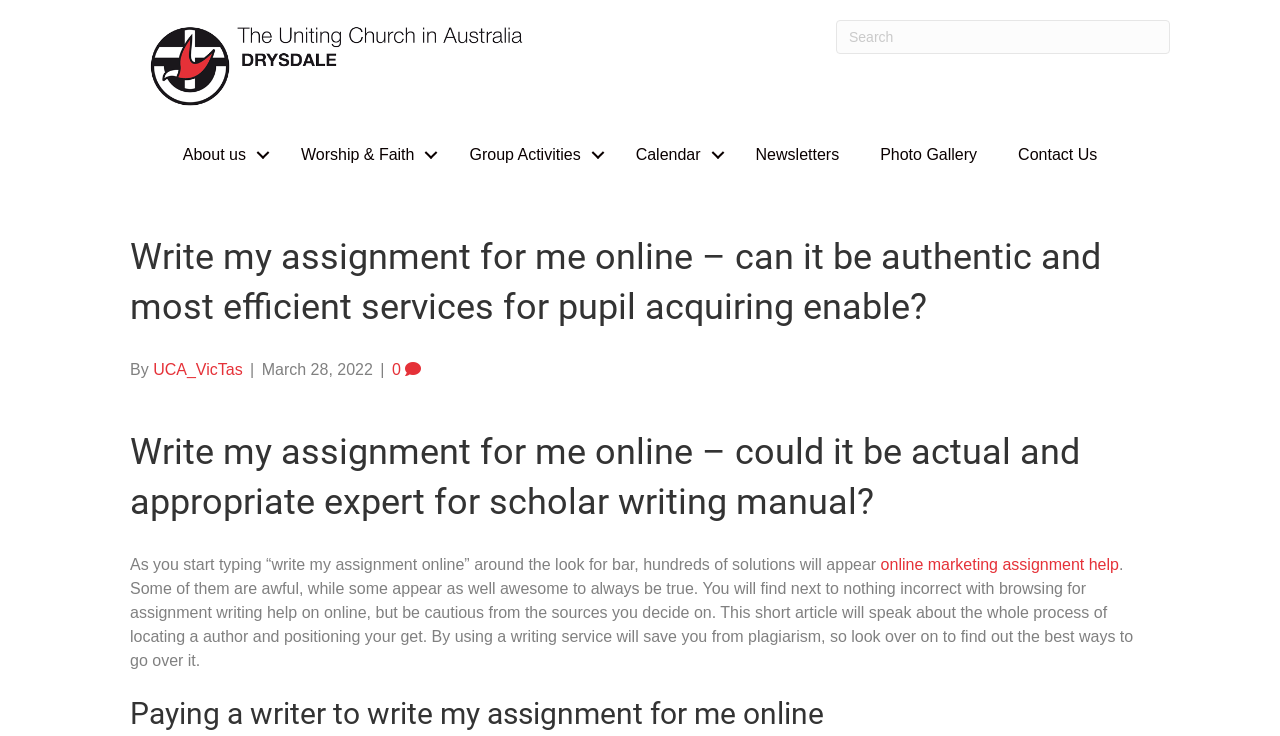What is the warning about when searching for assignment writing help?
Give a one-word or short phrase answer based on the image.

Be cautious of sources